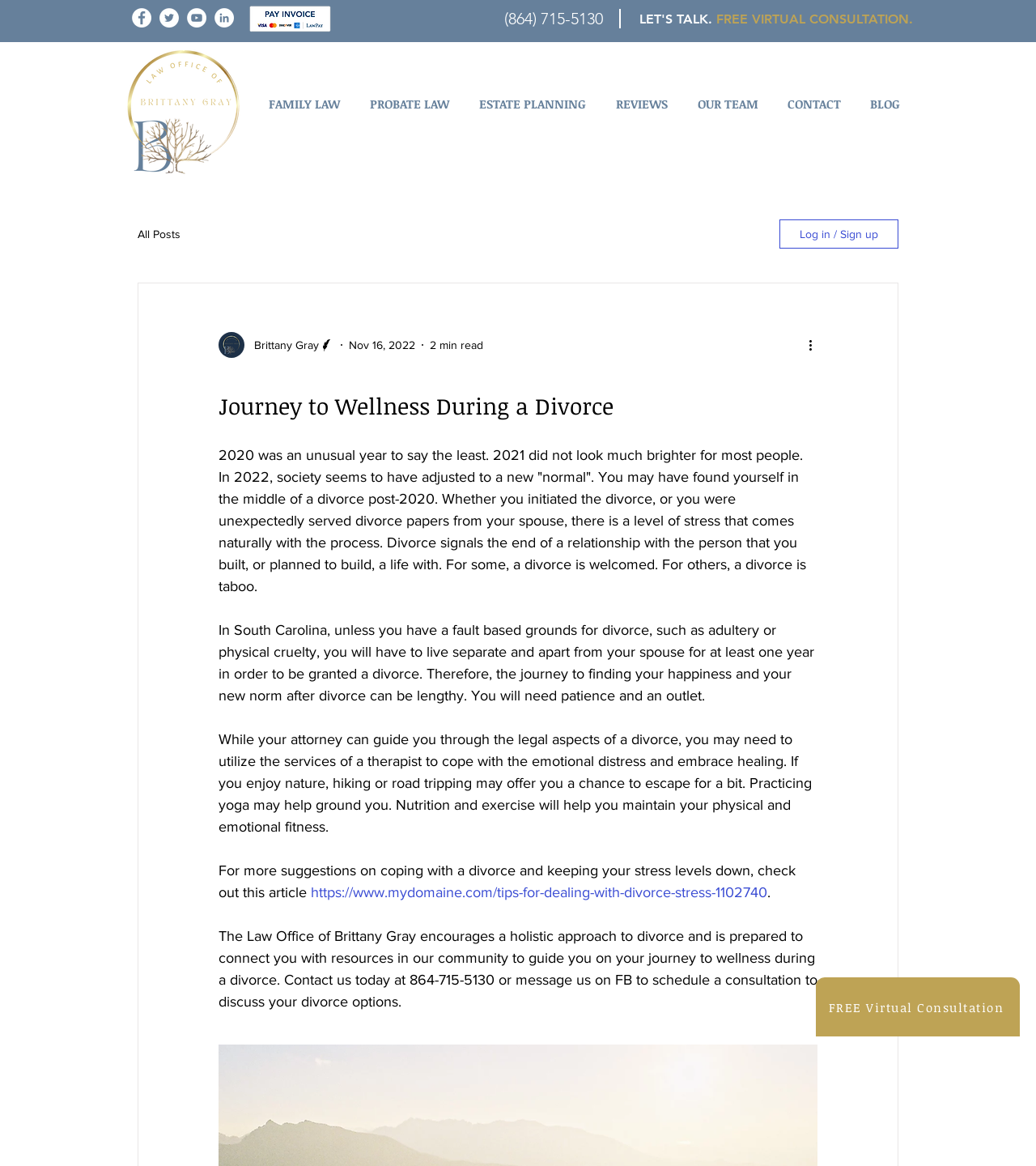What is the phone number on the webpage?
Please use the image to provide a one-word or short phrase answer.

(864) 715-5130